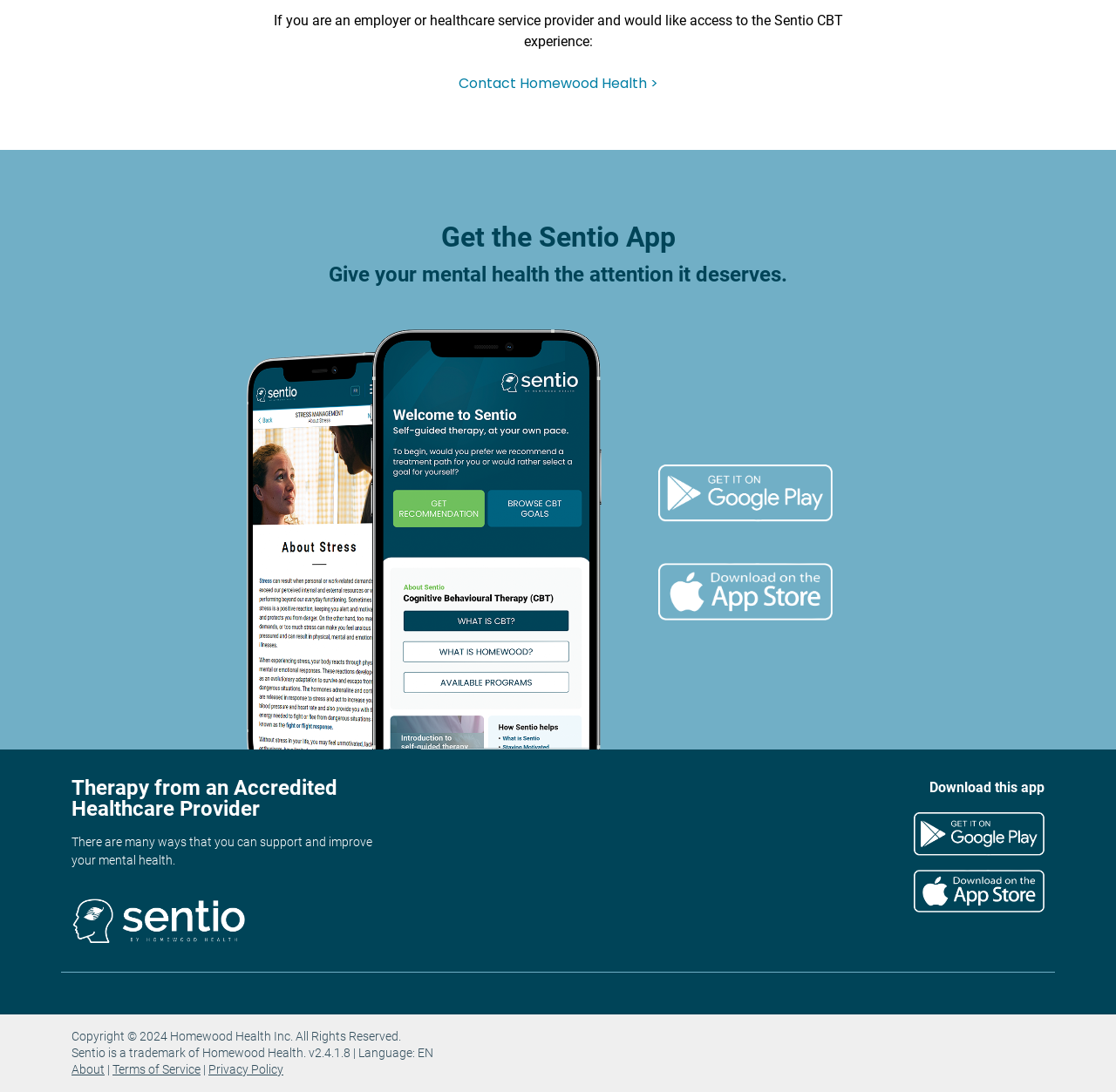Find the bounding box coordinates corresponding to the UI element with the description: "Privacy Policy". The coordinates should be formatted as [left, top, right, bottom], with values as floats between 0 and 1.

[0.187, 0.973, 0.254, 0.986]